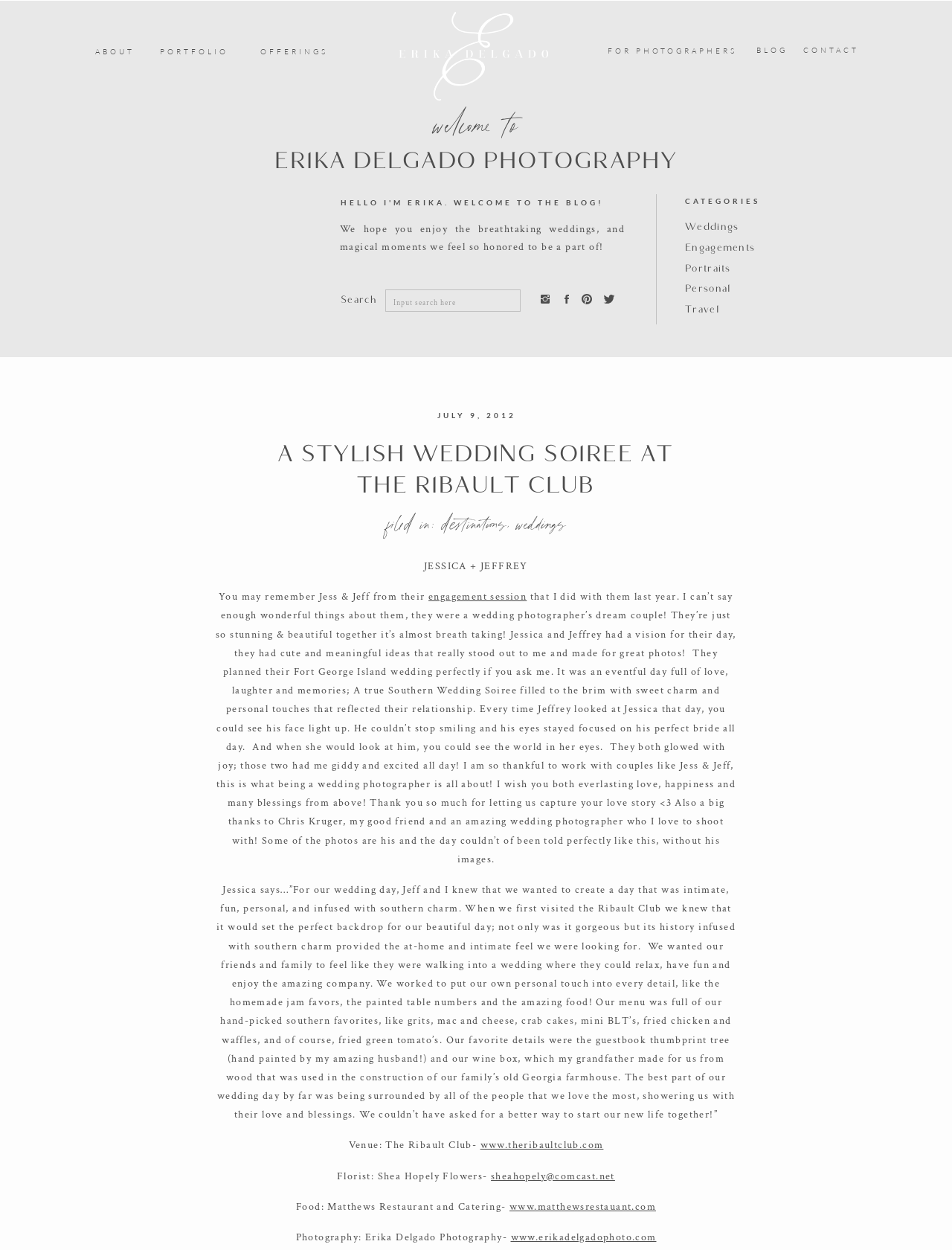Answer the following in one word or a short phrase: 
Who is the groom?

Jeffrey